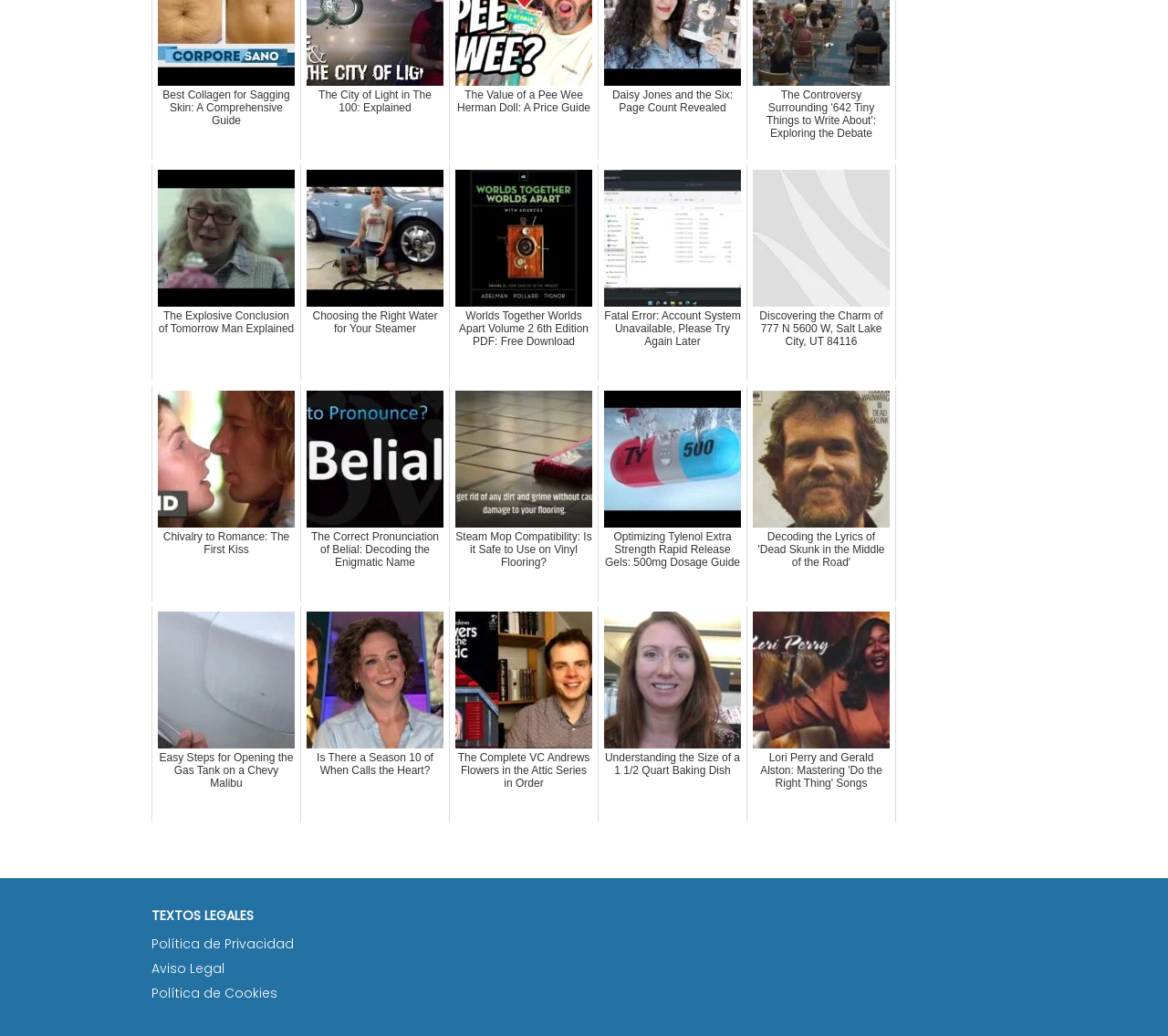Identify the bounding box coordinates of the clickable region to carry out the given instruction: "Learn about choosing the right water for your steamer".

[0.257, 0.158, 0.385, 0.367]